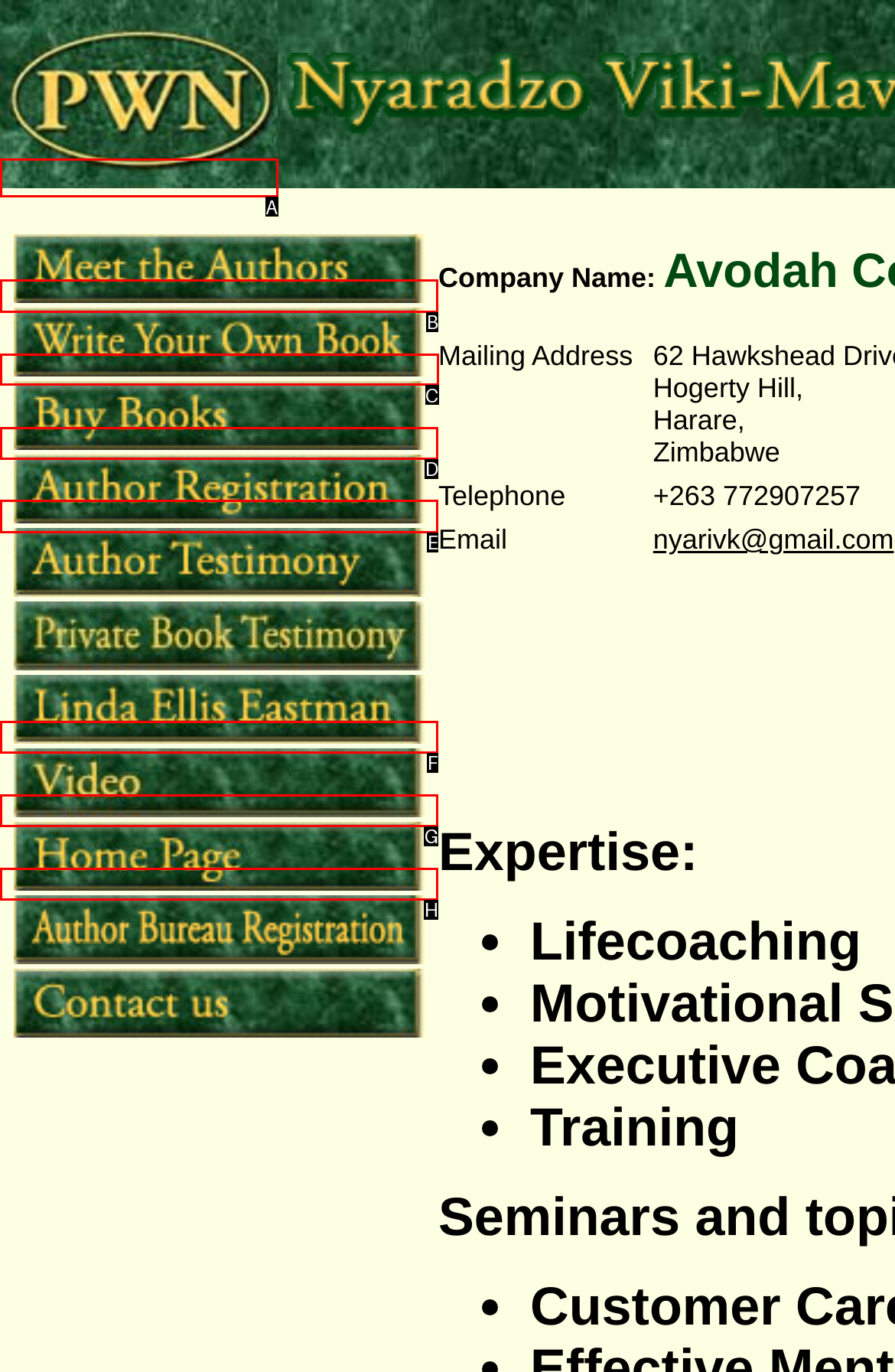Tell me which one HTML element I should click to complete the following task: Write Your Own Book
Answer with the option's letter from the given choices directly.

C